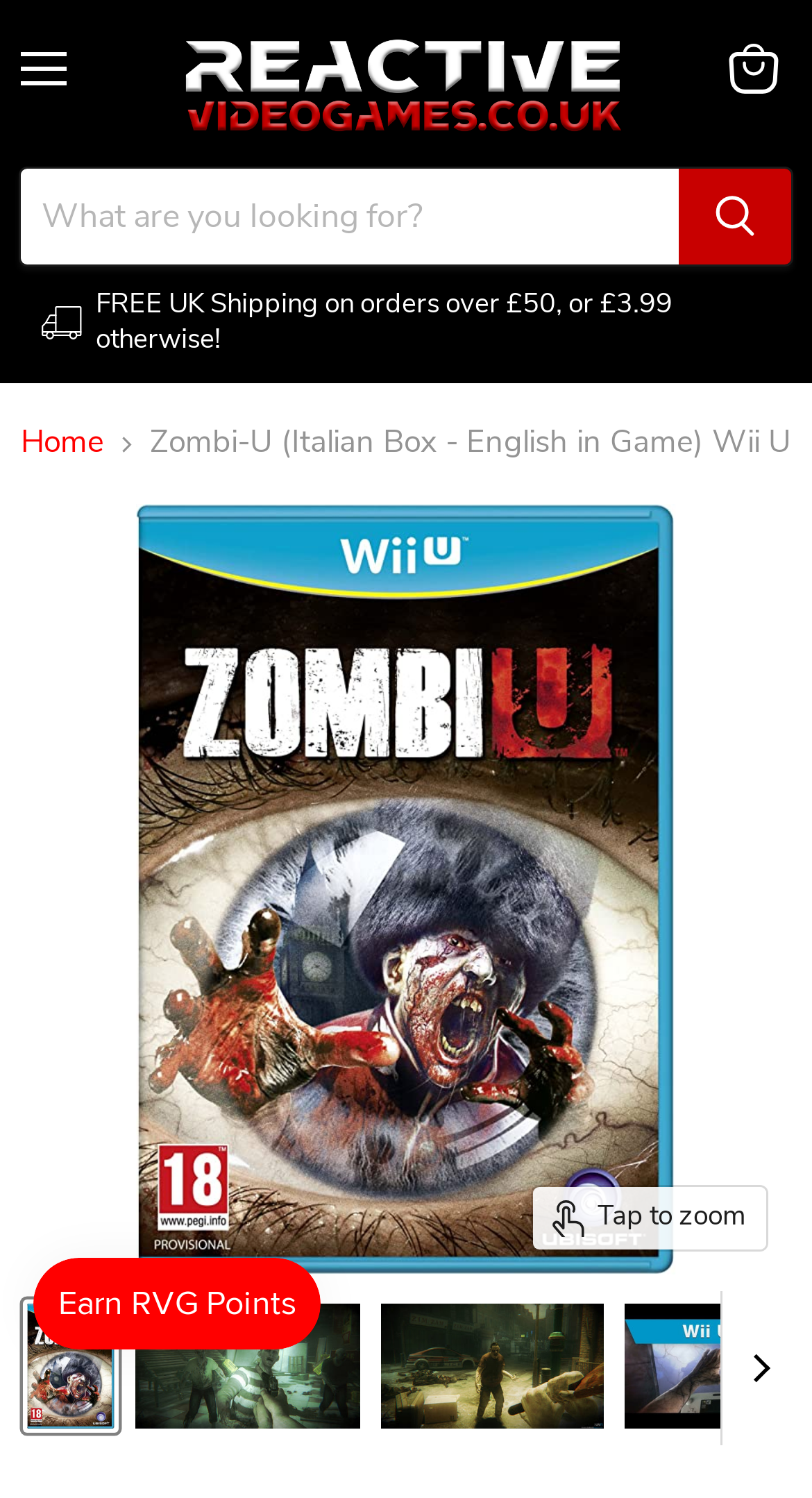Determine the coordinates of the bounding box for the clickable area needed to execute this instruction: "Scroll thumbnails right".

[0.887, 0.861, 0.969, 0.964]